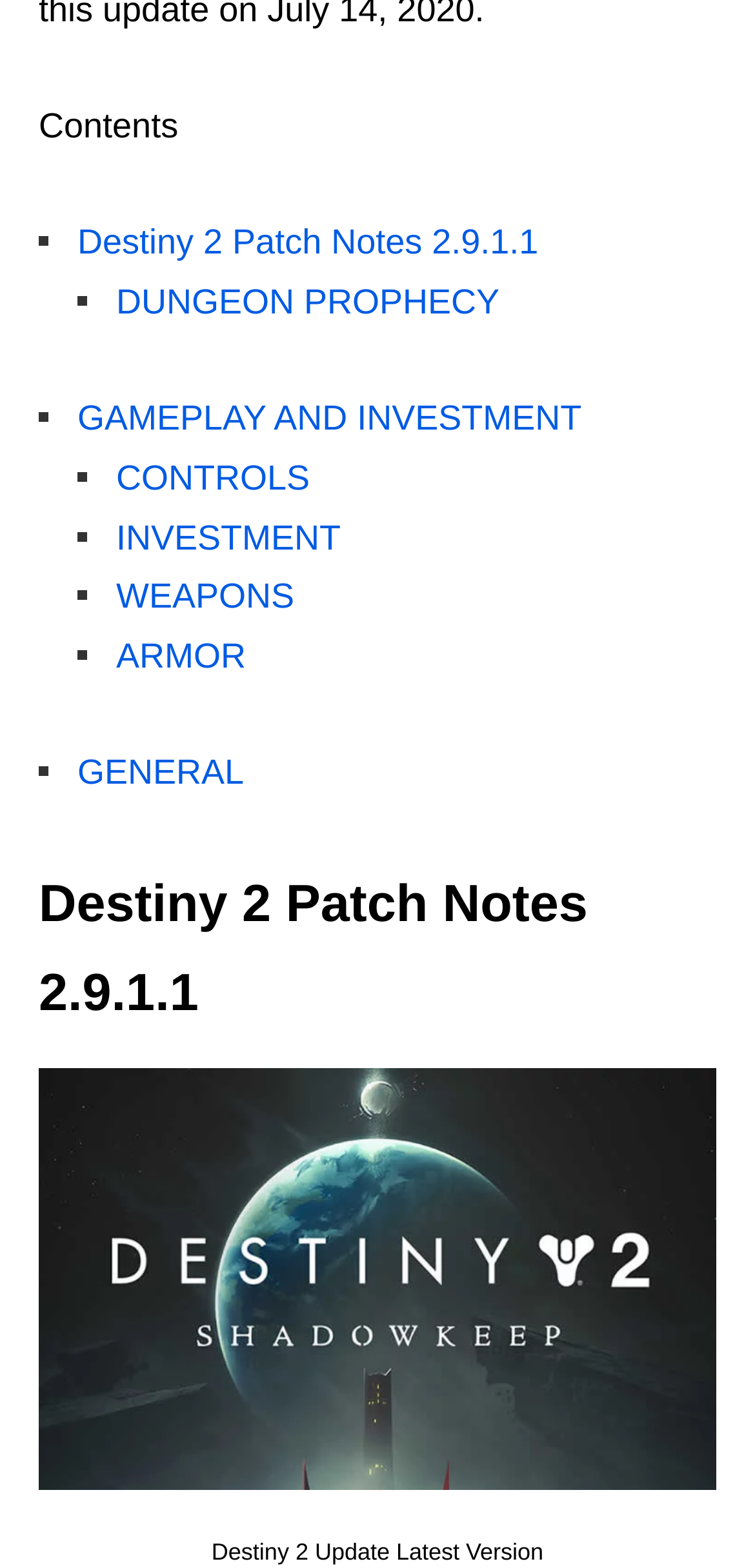What is the name of the webpage section that contains links to gameplay-related topics?
Look at the screenshot and respond with one word or a short phrase.

Contents